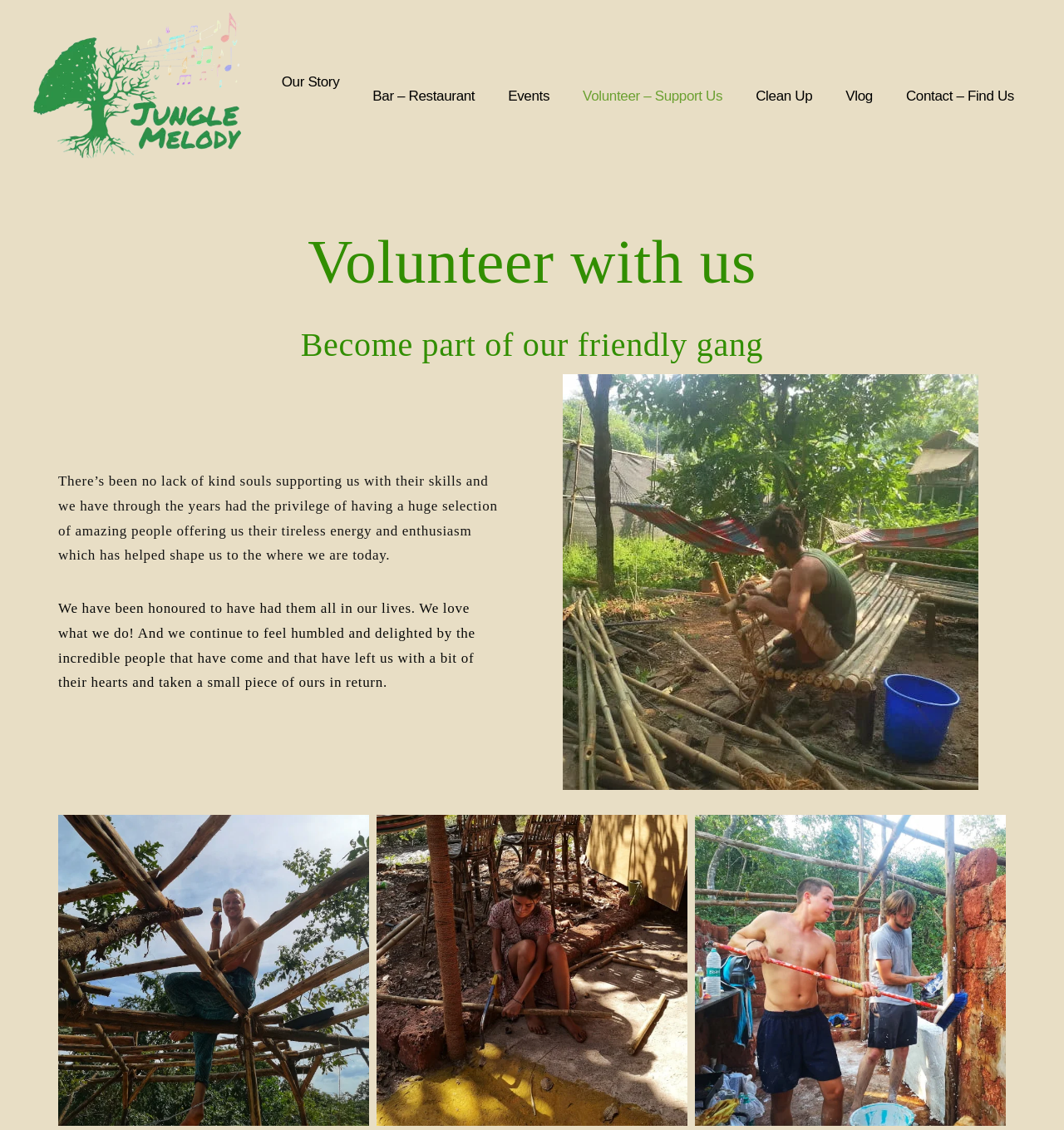What is the purpose of the 'Volunteer – Support Us' link?
Could you answer the question with a detailed and thorough explanation?

Based on the context of the webpage and the text surrounding the 'Volunteer – Support Us' link, I infer that the purpose of this link is to provide a way for users to support the organization, likely through volunteering or donating.